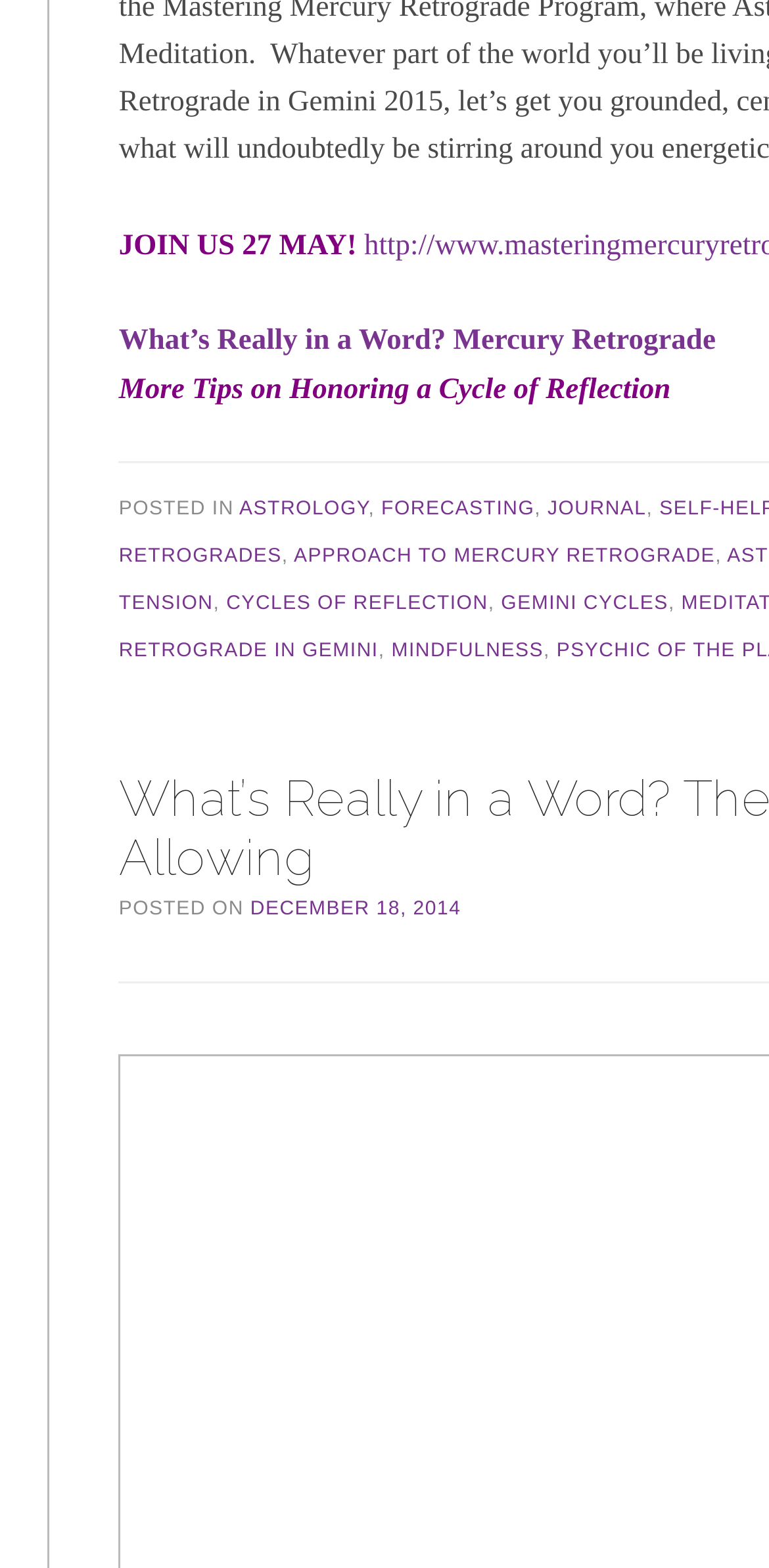Find and indicate the bounding box coordinates of the region you should select to follow the given instruction: "View 'DECEMBER 18, 2014'".

[0.325, 0.573, 0.599, 0.587]